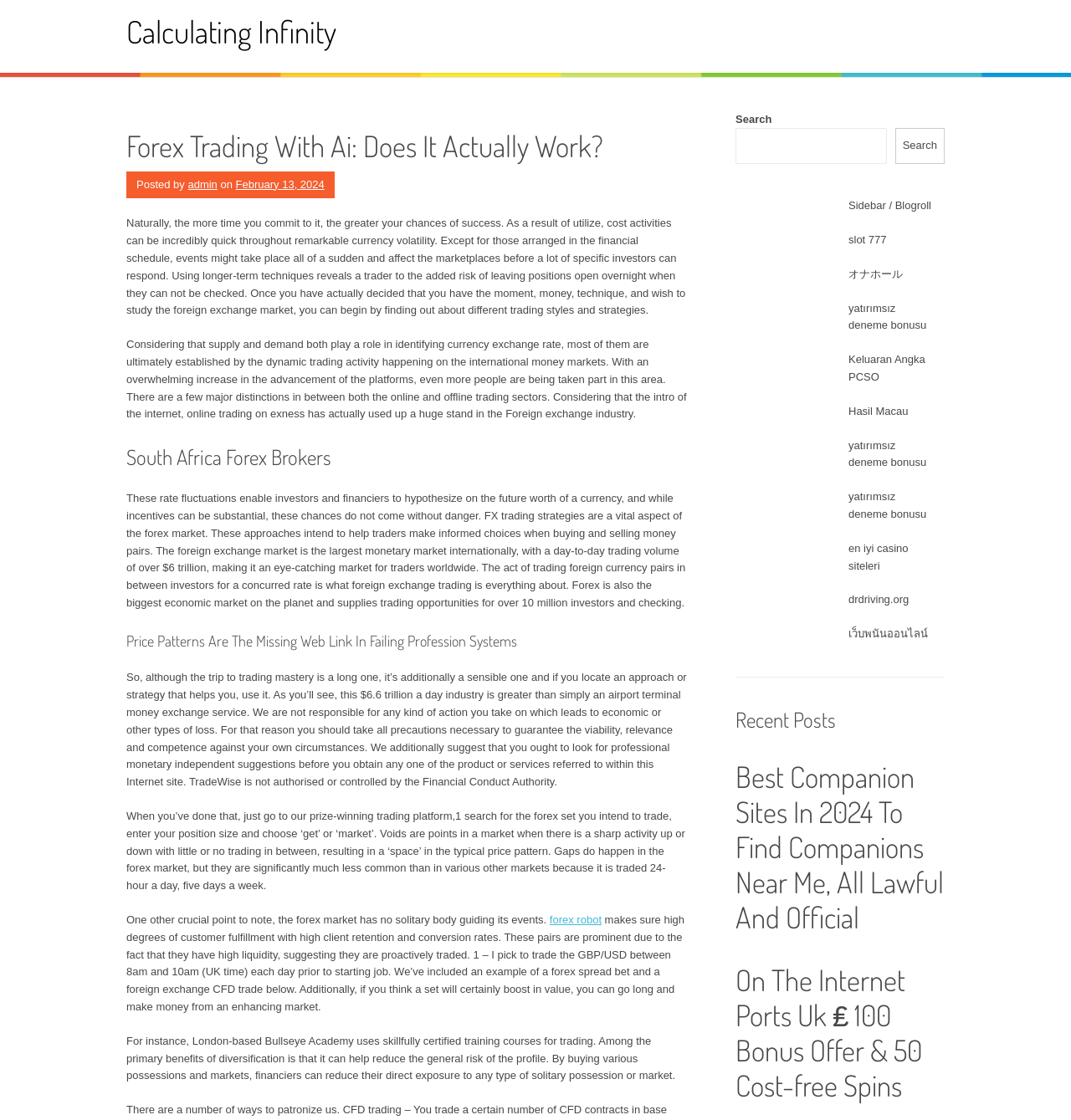Give a one-word or one-phrase response to the question: 
What is the benefit of diversification in Forex trading?

Reduces overall risk